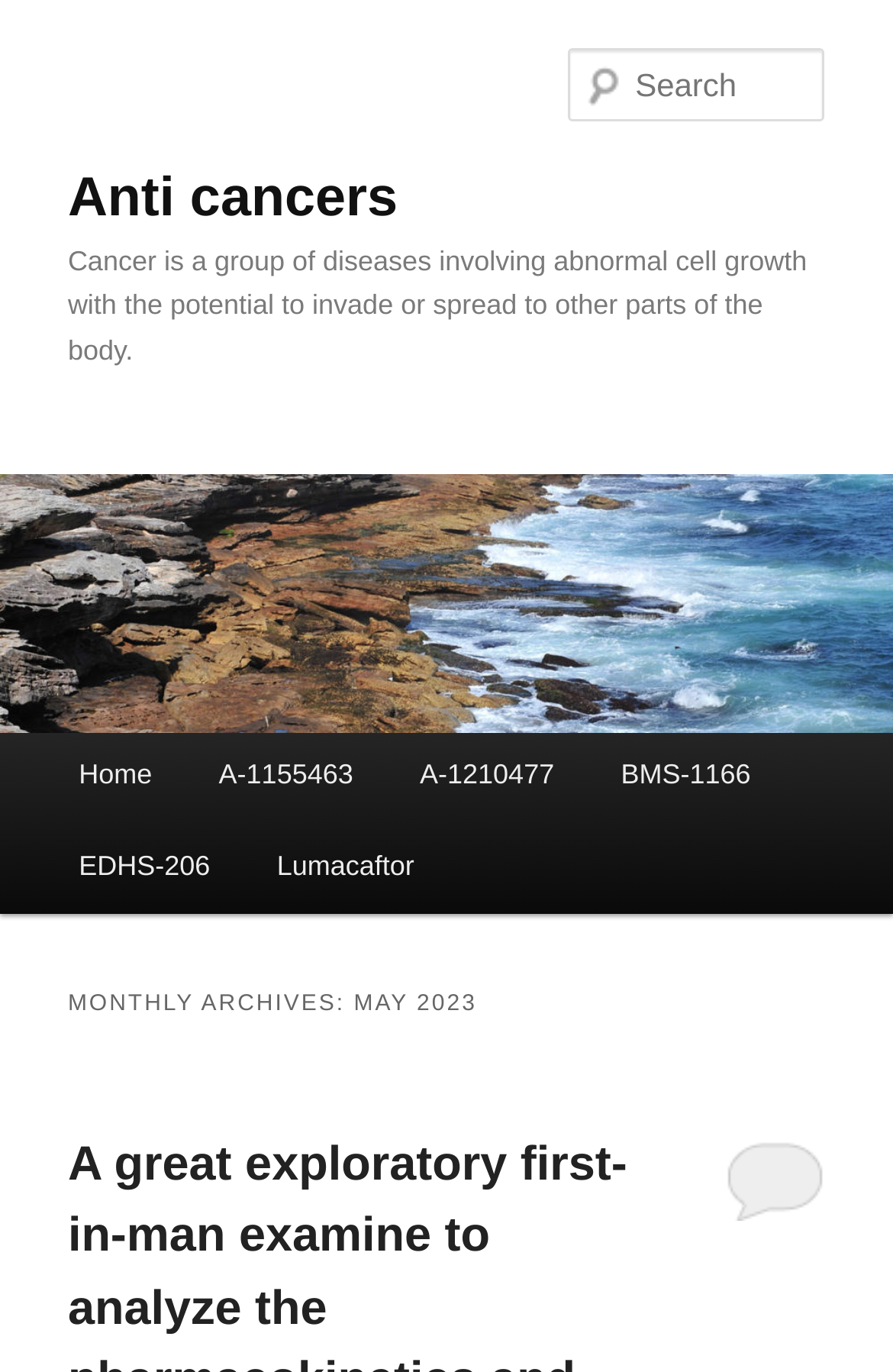Find the bounding box coordinates for the element that must be clicked to complete the instruction: "Go to Home page". The coordinates should be four float numbers between 0 and 1, indicated as [left, top, right, bottom].

[0.051, 0.532, 0.208, 0.599]